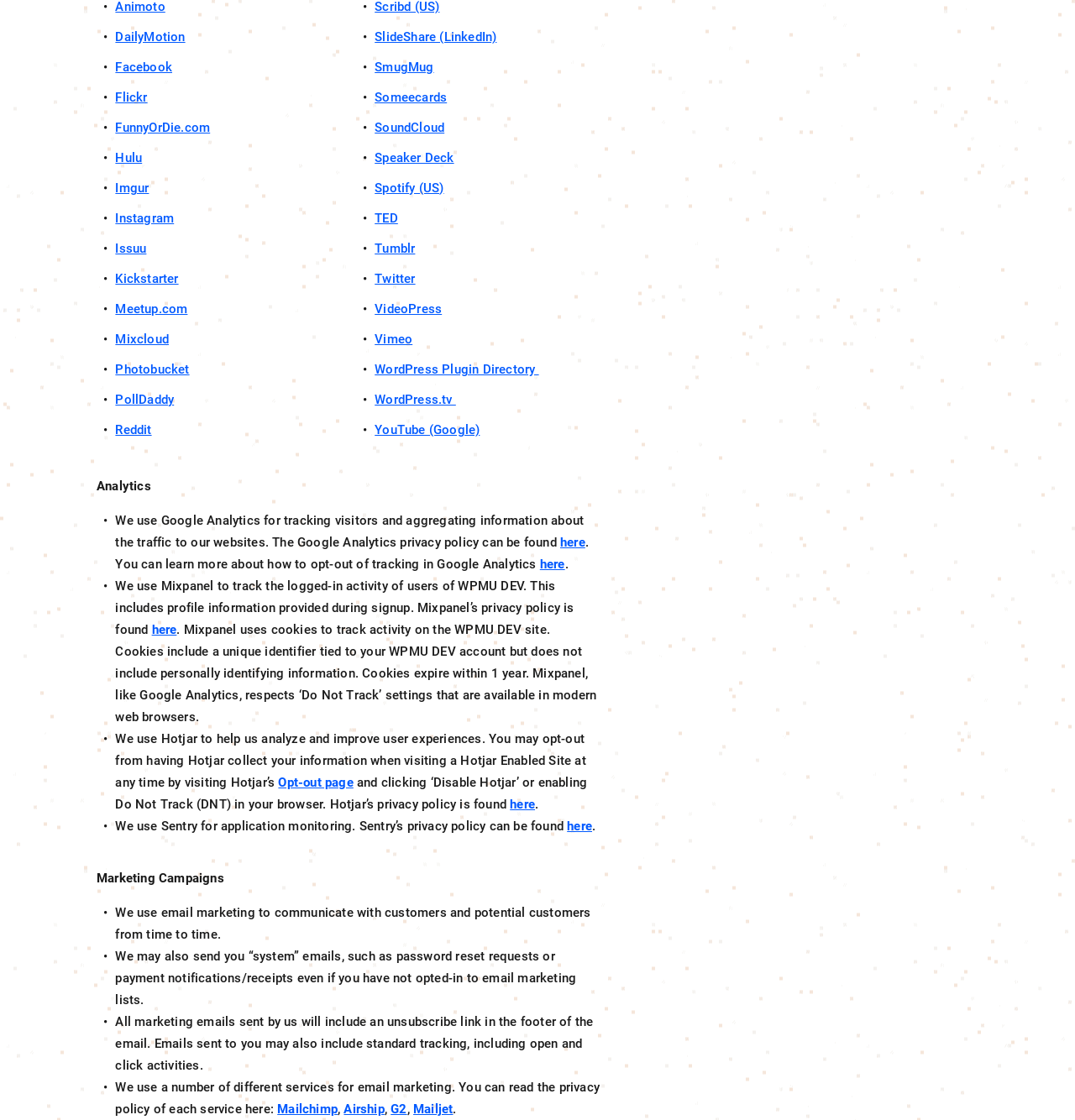Could you find the bounding box coordinates of the clickable area to complete this instruction: "Click on YouTube"?

[0.349, 0.374, 0.559, 0.394]